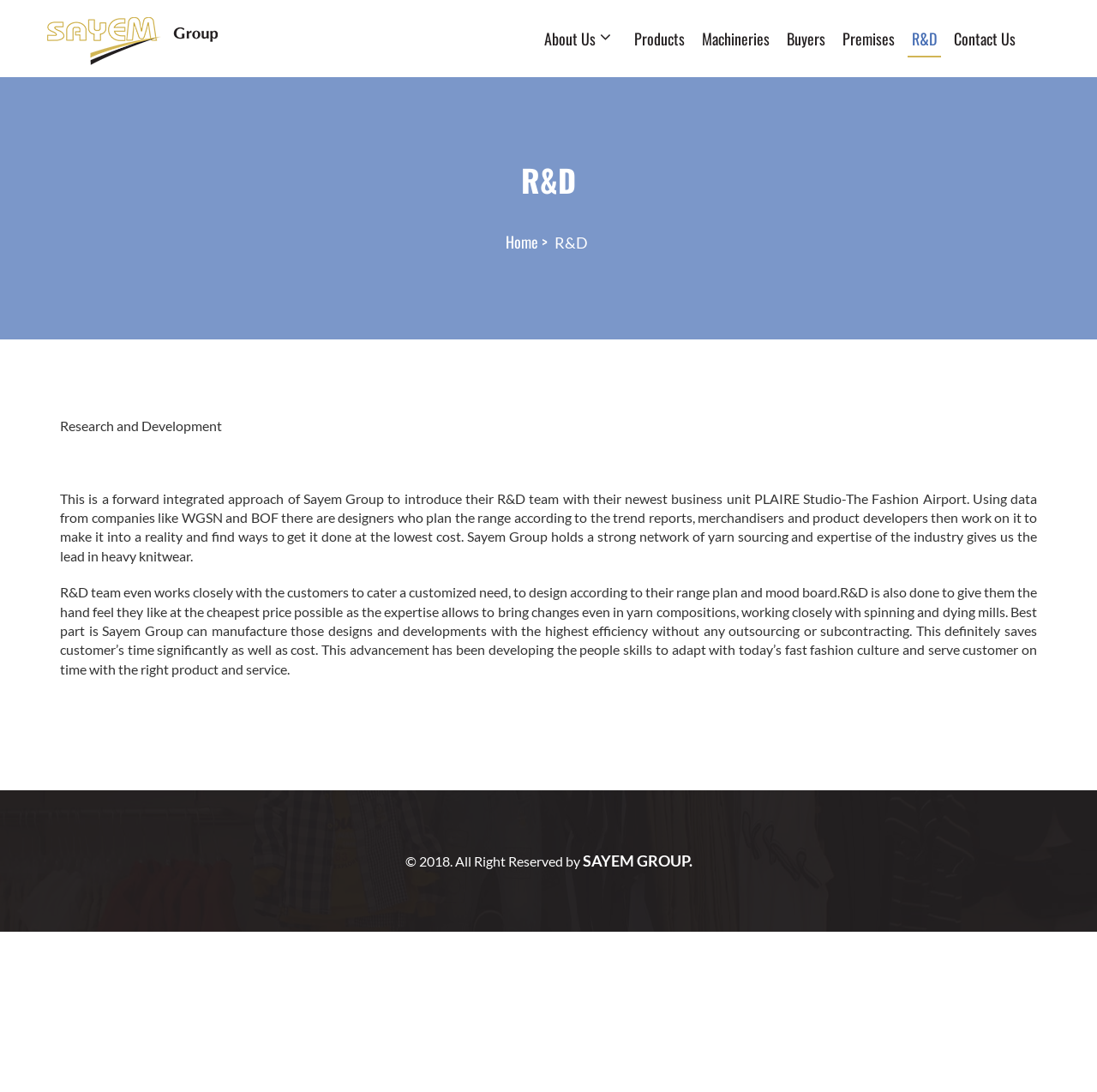Construct a comprehensive description capturing every detail on the webpage.

The webpage is about Sayem Group, a company that appears to be involved in the fashion industry. At the top of the page, there is a slider background image that spans about a quarter of the page width. Below the slider, there are seven navigation links: "About Us", "Products", "Machineries", "Buyers", "Premises", "R&D", and "Contact Us". These links are aligned horizontally and take up about half of the page width.

The main content of the page is focused on the "R&D" section, which is indicated by a heading at the top. Below the heading, there is a link "Home >", which suggests that the user is currently on a subpage. The "R&D" section is divided into three paragraphs of text, which describe the company's research and development approach, including their forward-integrated approach, trend planning, and customization capabilities. The text is dense and takes up most of the page width.

At the very bottom of the page, there is a copyright notice that reads "© 2018. All Right Reserved by SAYEM GROUP."